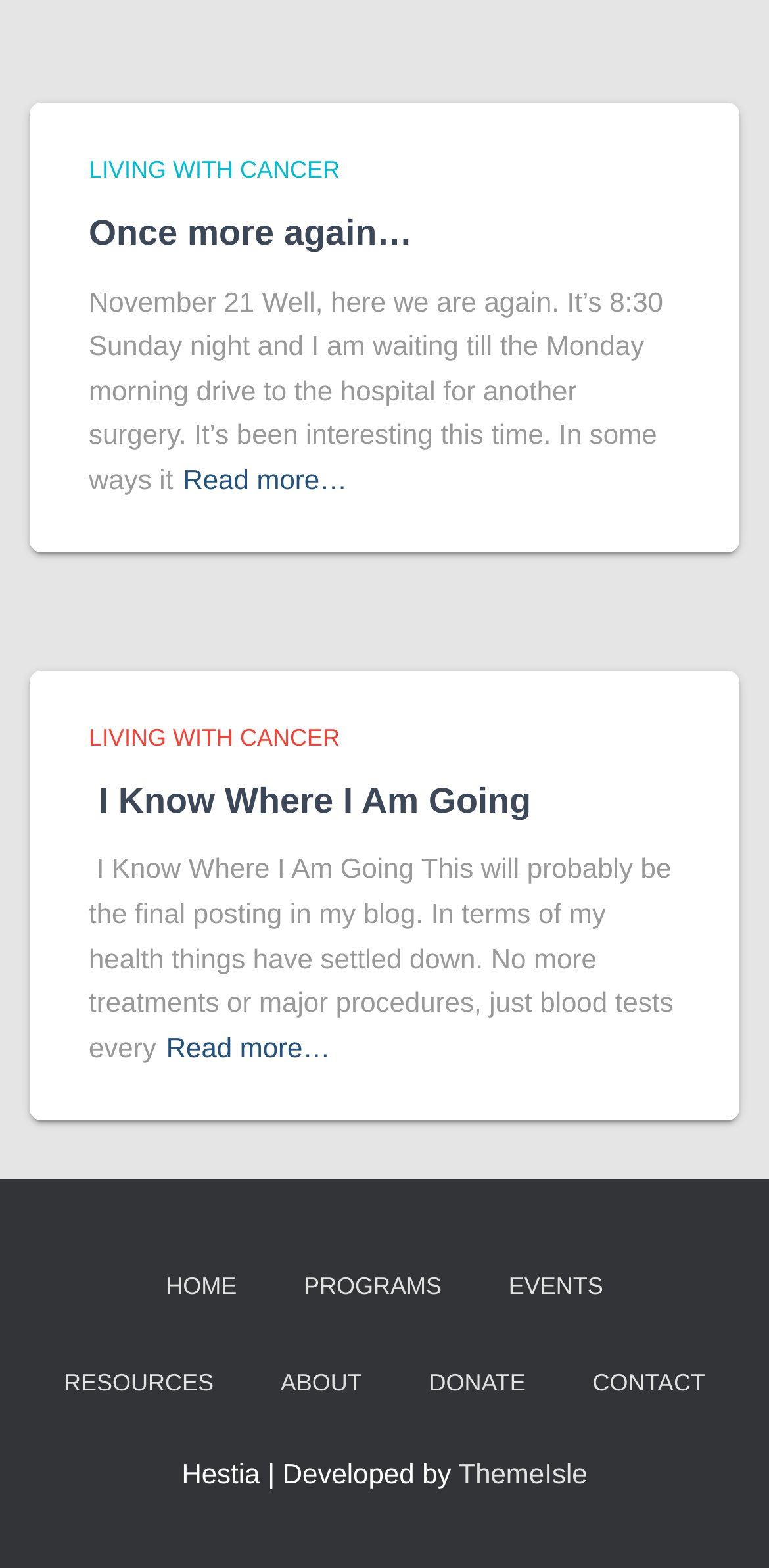Locate the UI element described as follows: "Living with Cancer". Return the bounding box coordinates as four float numbers between 0 and 1 in the order [left, top, right, bottom].

[0.115, 0.461, 0.442, 0.479]